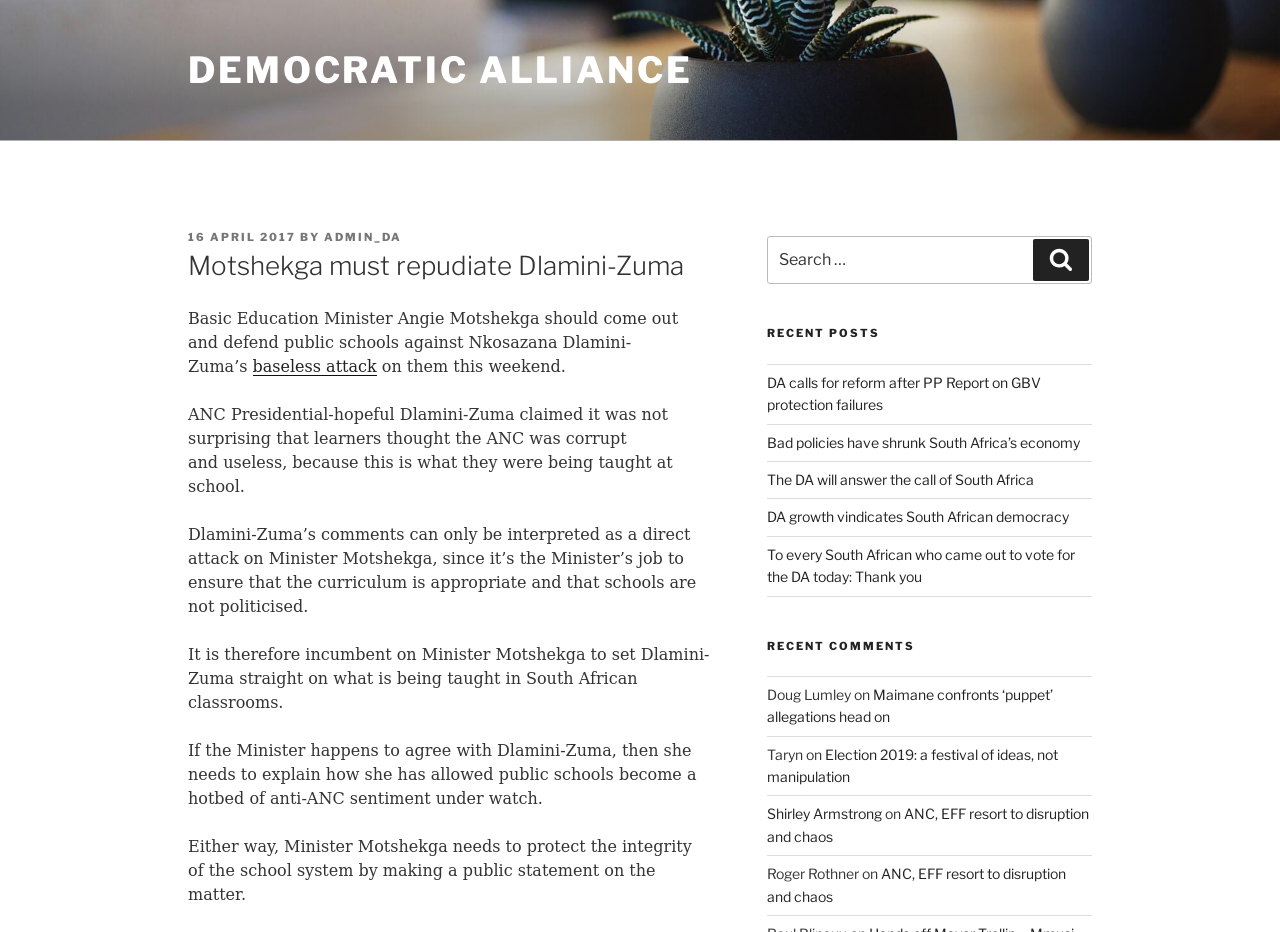By analyzing the image, answer the following question with a detailed response: What is the topic of the recent post mentioned below the article?

The webpage contains a section titled 'RECENT POSTS' which lists several links, and the first link is 'DA calls for reform after PP Report on GBV protection failures', indicating that this is the topic of the recent post.